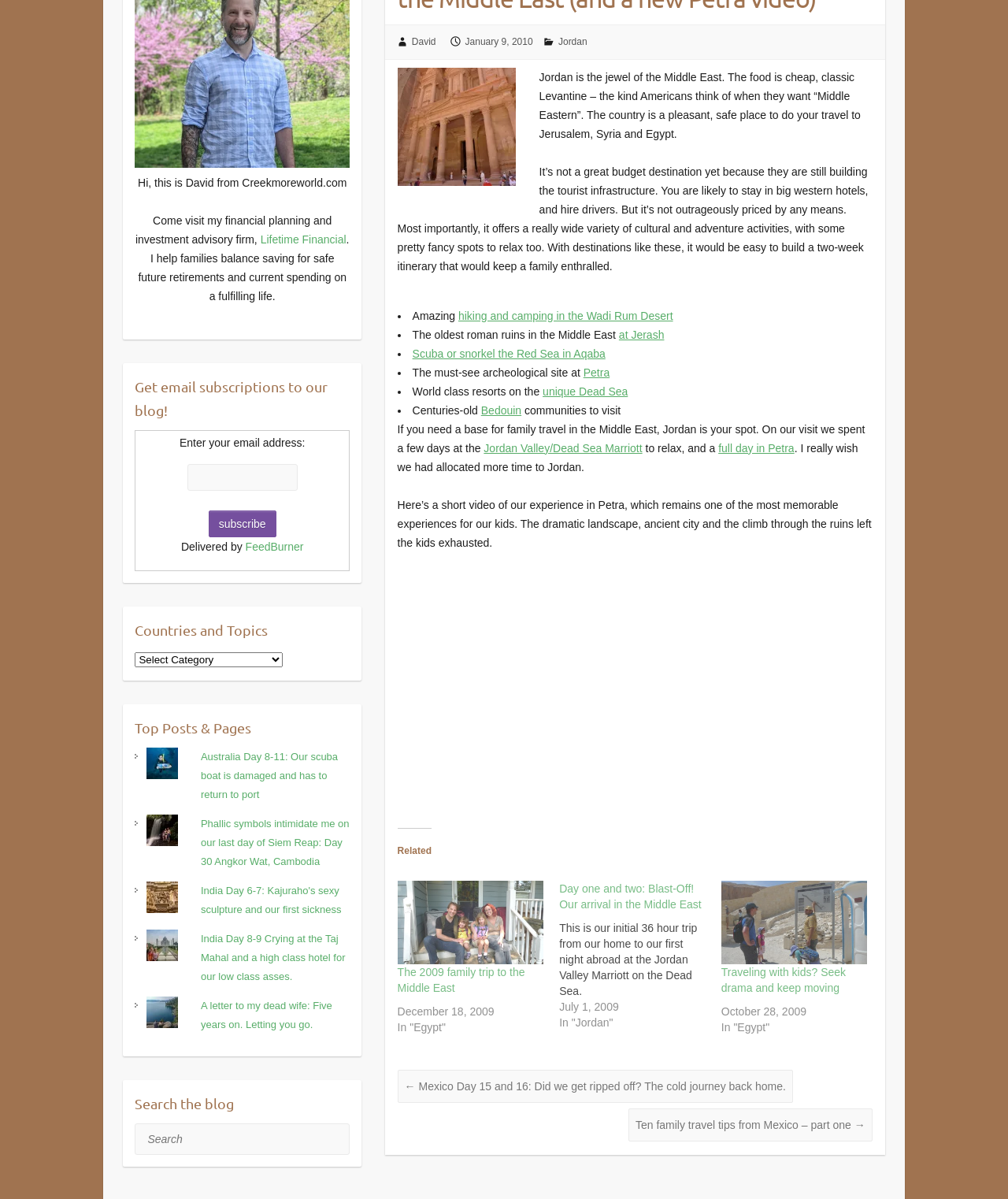Based on the element description: "Snapchat", identify the UI element and provide its bounding box coordinates. Use four float numbers between 0 and 1, [left, top, right, bottom].

None